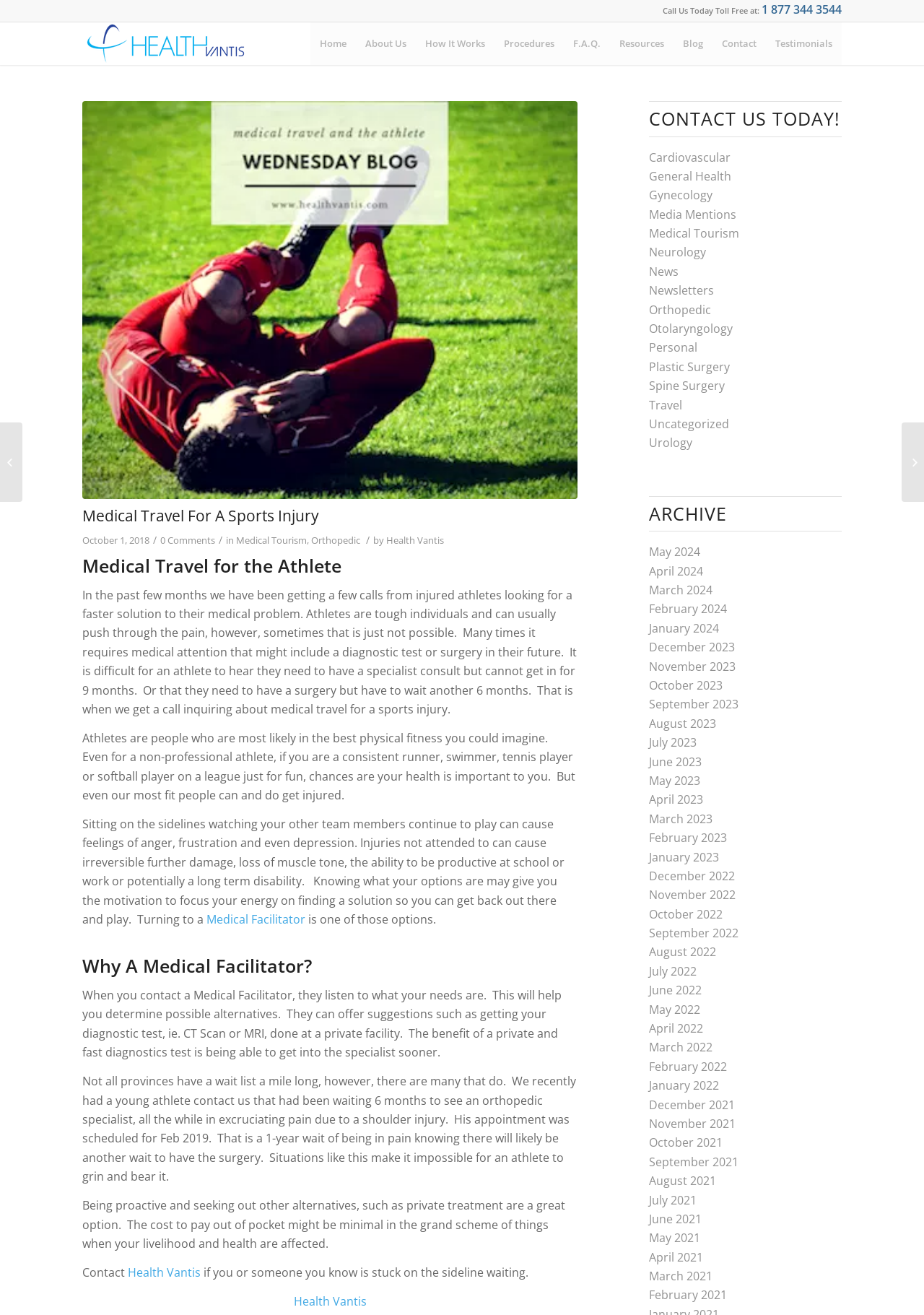Describe in detail what you see on the webpage.

This webpage is about medical travel for sports injuries, specifically highlighting the challenges athletes face when dealing with injuries and the benefits of seeking medical attention through a facilitator. 

At the top of the page, there is a header with the title "Medical Travel For A Sports Injury · Health Vantis" and a toll-free phone number "1 877 344 3544" to call for assistance. Below this, there are navigation links to different sections of the website, including "Home", "About Us", "How It Works", "Procedures", "F.A.Q.", "Resources", "Blog", "Contact", and "Testimonials".

The main content of the page is divided into sections, starting with a heading "Medical Travel for the Athlete". The text explains the difficulties athletes face when dealing with injuries, including long wait times for medical attention and the potential for further damage or long-term disability if not addressed promptly. 

The next section, "Why A Medical Facilitator?", discusses the benefits of working with a medical facilitator to find alternative solutions for medical care, such as private diagnostic testing and treatment. A personal anecdote is shared about a young athlete who had to wait six months to see an orthopedic specialist and was in excruciating pain, highlighting the importance of seeking proactive solutions.

The page also features a call-to-action section "CONTACT US TODAY!" with links to various medical specialties, including Cardiovascular, General Health, Gynecology, and Orthopedic, among others.